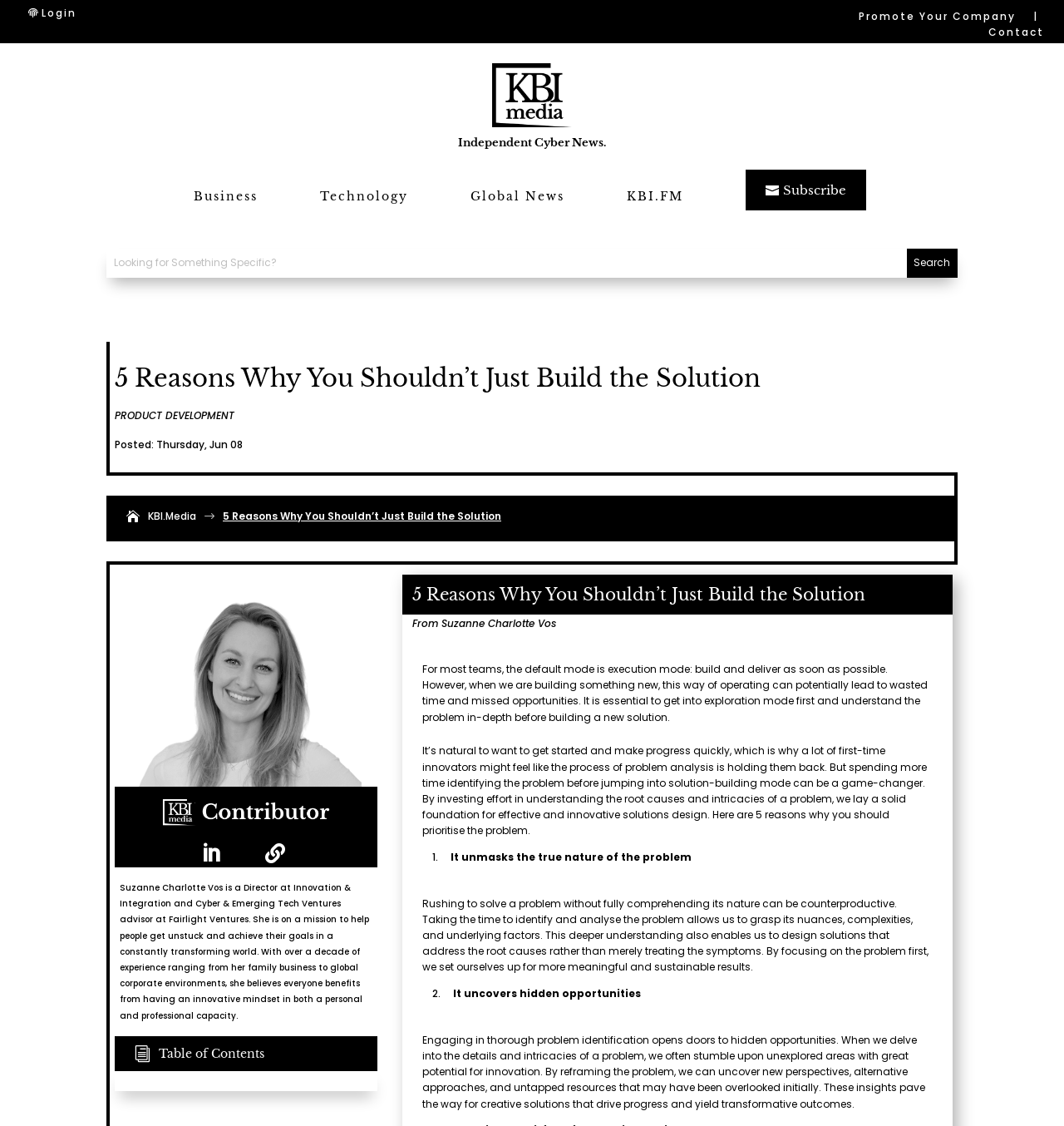Kindly determine the bounding box coordinates for the clickable area to achieve the given instruction: "Search for Something Specific".

[0.1, 0.221, 0.9, 0.247]